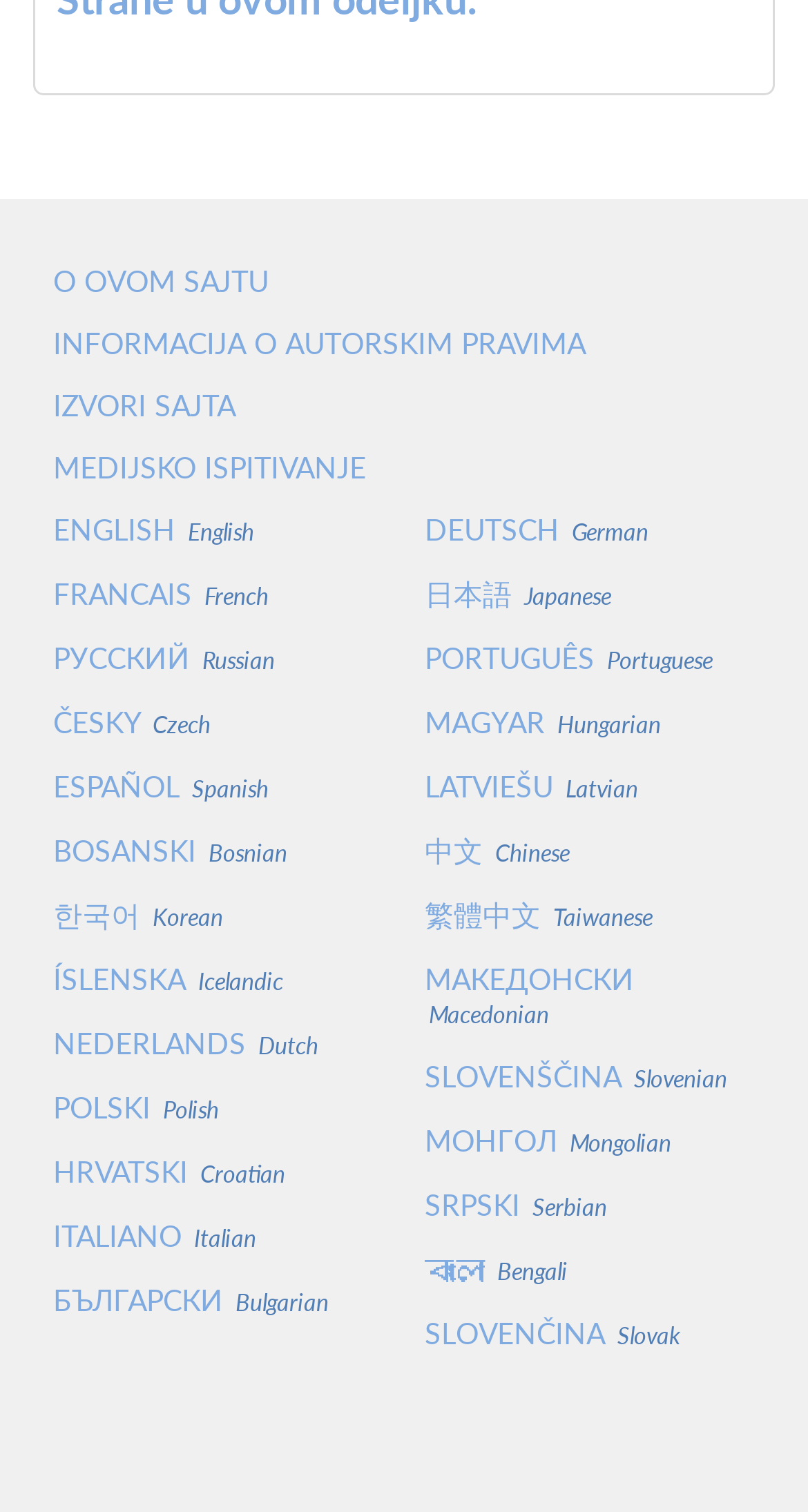Find the bounding box coordinates for the area that should be clicked to accomplish the instruction: "Access INFORMACIJA O AUTORSKIM PRAVIMA page".

[0.066, 0.206, 0.934, 0.248]